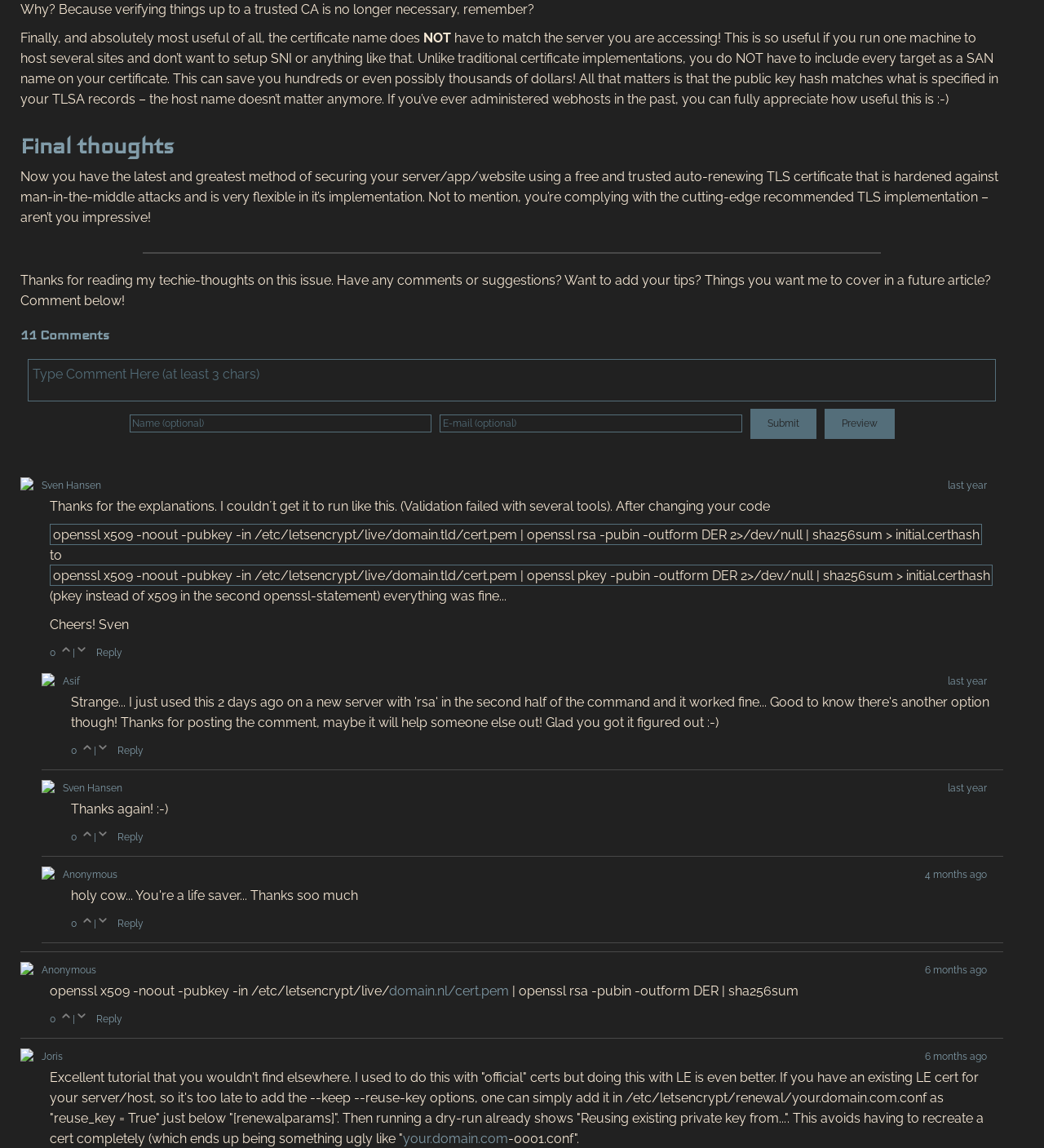Please identify the bounding box coordinates of the clickable region that I should interact with to perform the following instruction: "Type Comment Here". The coordinates should be expressed as four float numbers between 0 and 1, i.e., [left, top, right, bottom].

[0.031, 0.319, 0.248, 0.332]